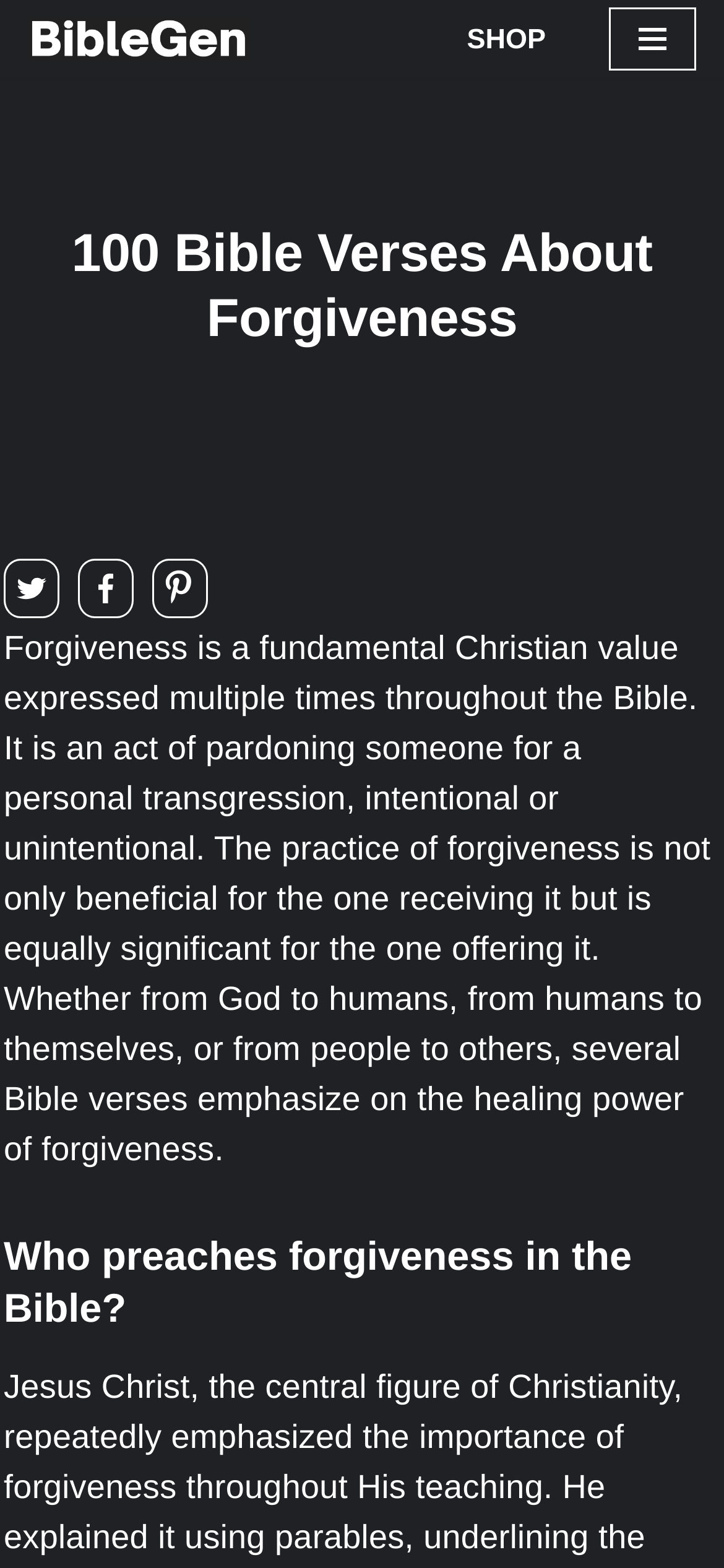Identify the bounding box for the UI element described as: "SHOP". Ensure the coordinates are four float numbers between 0 and 1, formatted as [left, top, right, bottom].

[0.645, 0.01, 0.754, 0.04]